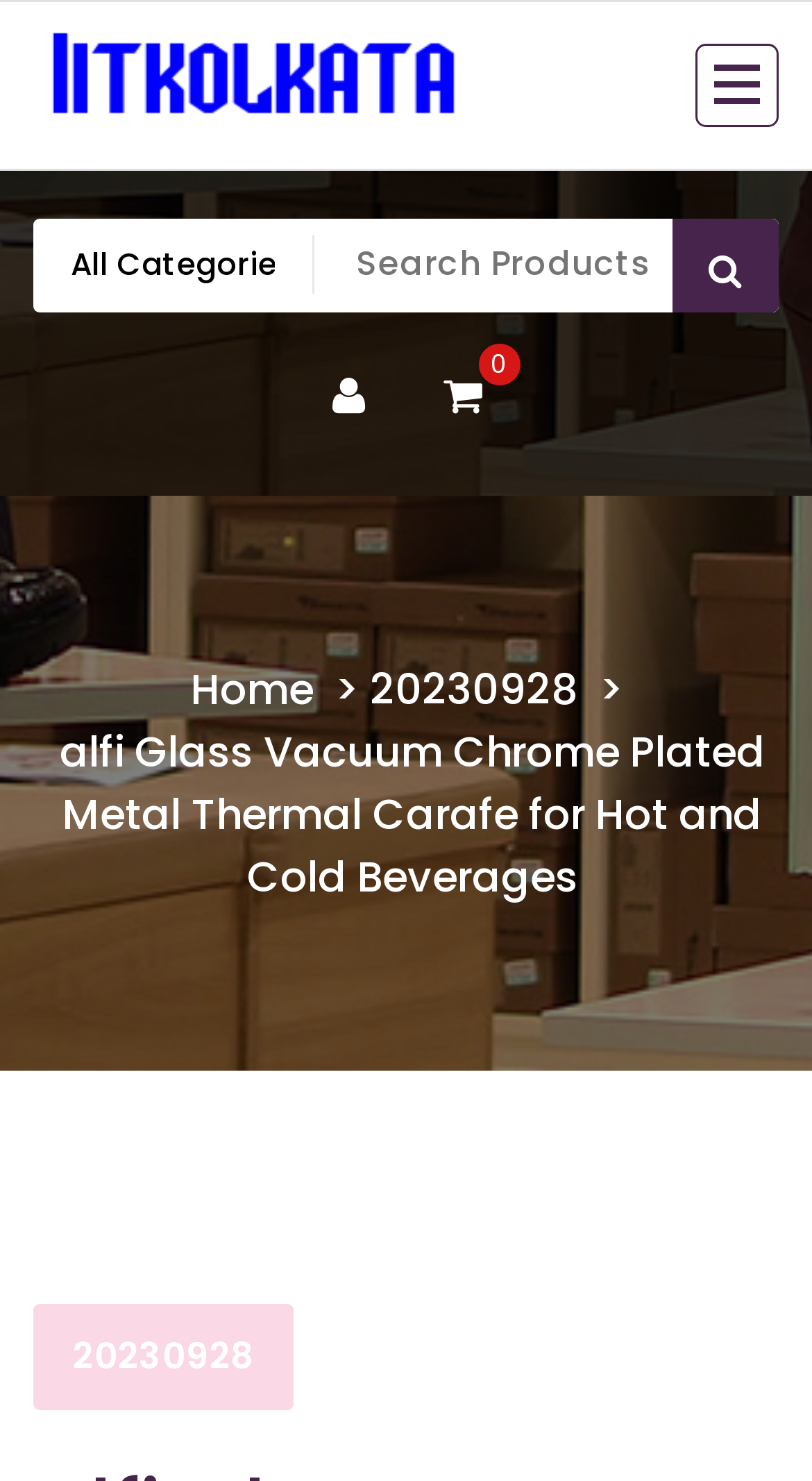What is the logo of the website?
Please use the image to deliver a detailed and complete answer.

I found an image element with the label 'iitkolkata' which is likely the logo of the website.